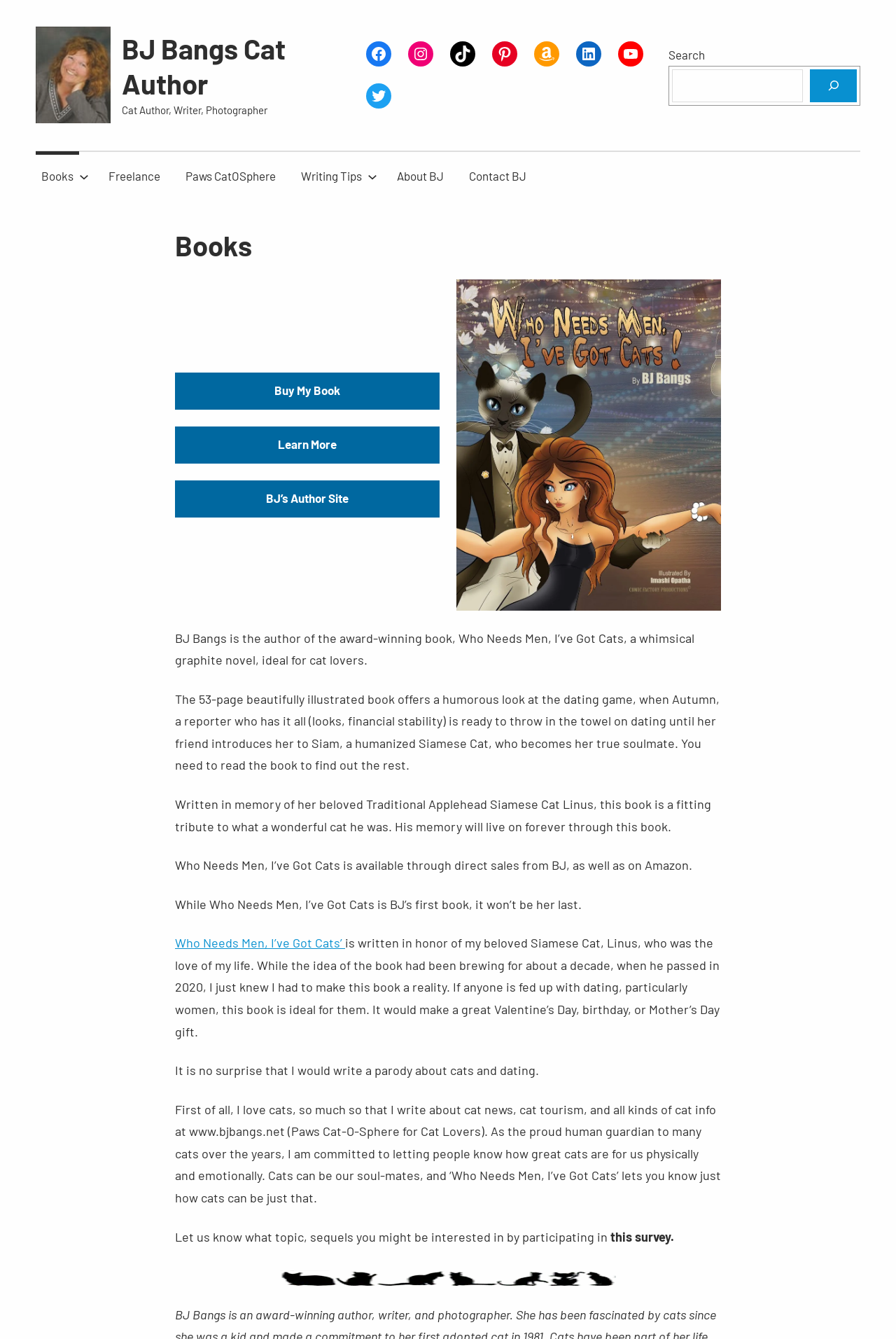Using a single word or phrase, answer the following question: 
How many social media links are there?

8